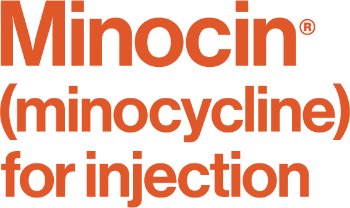From the details in the image, provide a thorough response to the question: What is the purpose of this formulation?

The text 'for injection' is presented below the product name, suggesting that this formulation of minocycline is intended for injectable use, implying that it is meant to be administered through injection.